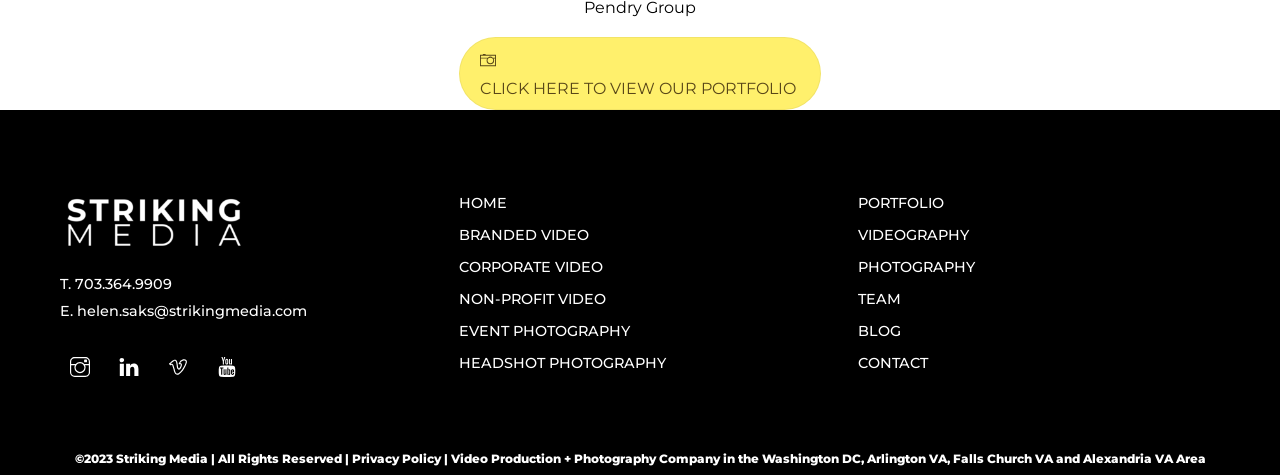Identify the bounding box coordinates for the UI element mentioned here: "EVENT PHOTOGRAPHY". Provide the coordinates as four float values between 0 and 1, i.e., [left, top, right, bottom].

[0.359, 0.678, 0.492, 0.716]